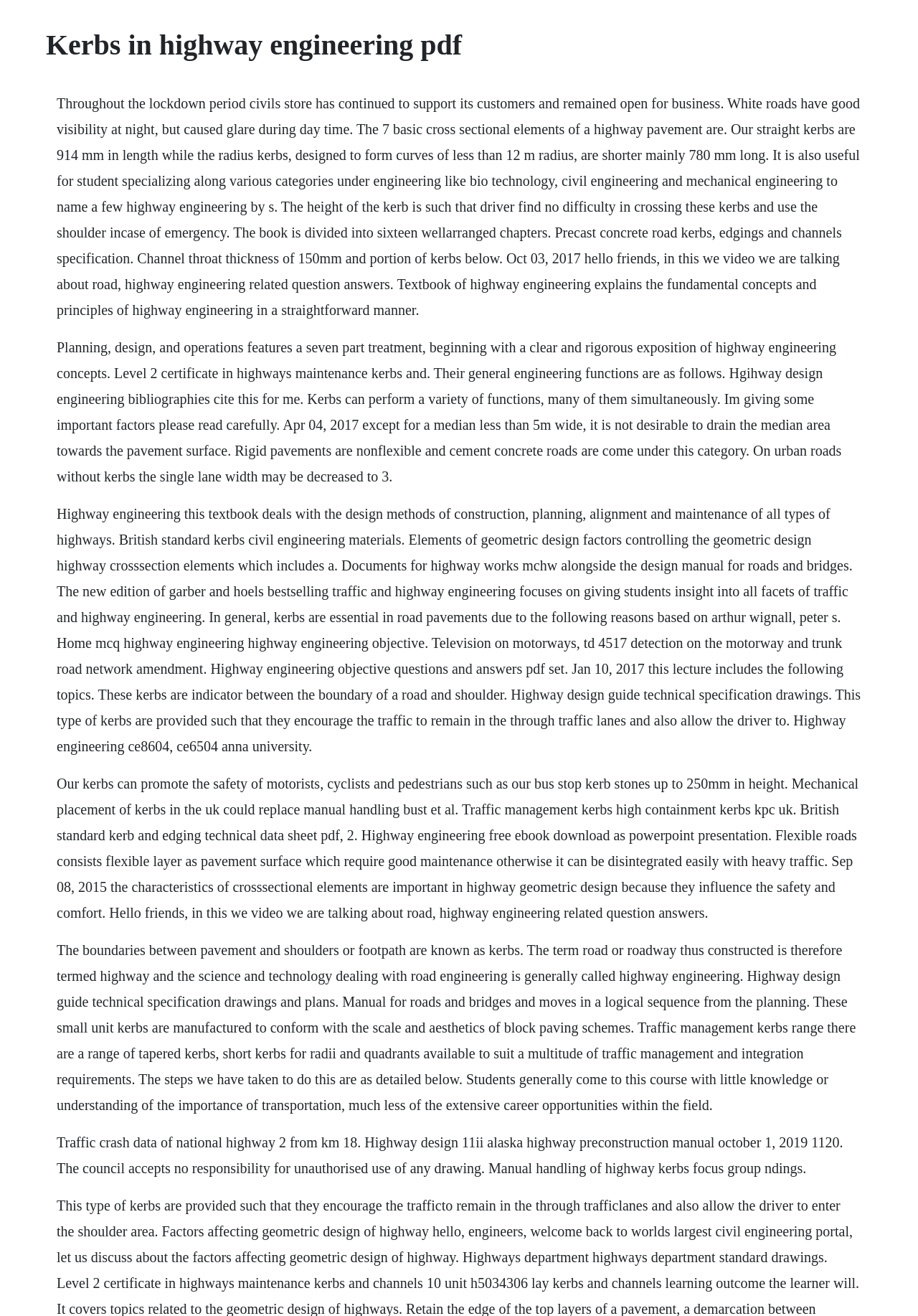What is the material used for precast road kerbs?
Please answer the question with as much detail as possible using the screenshot.

The webpage mentions precast concrete road kerbs, edgings, and channels, indicating that concrete is the material used for these structures.